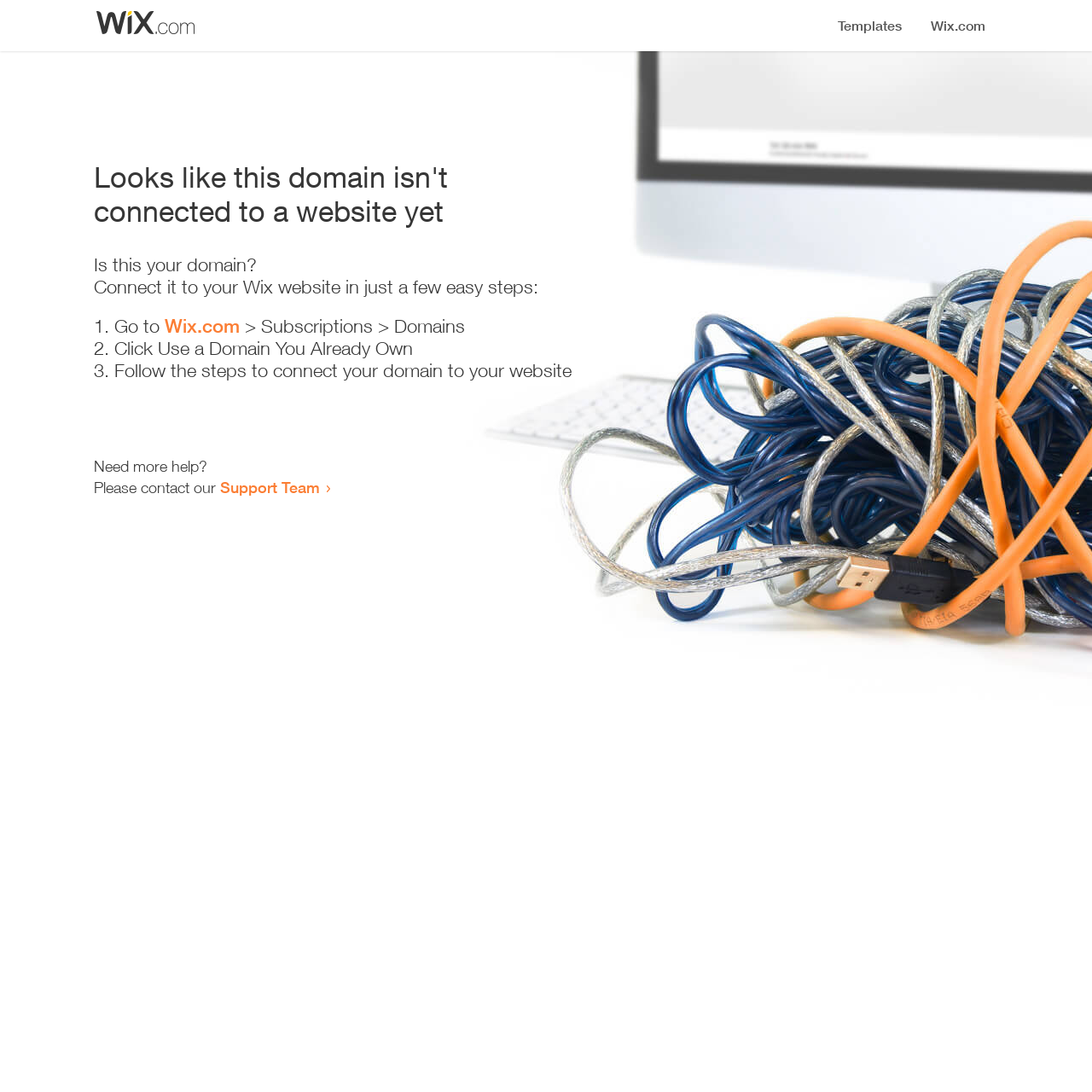Where can the user go to start the connection process?
Identify the answer in the screenshot and reply with a single word or phrase.

Wix.com